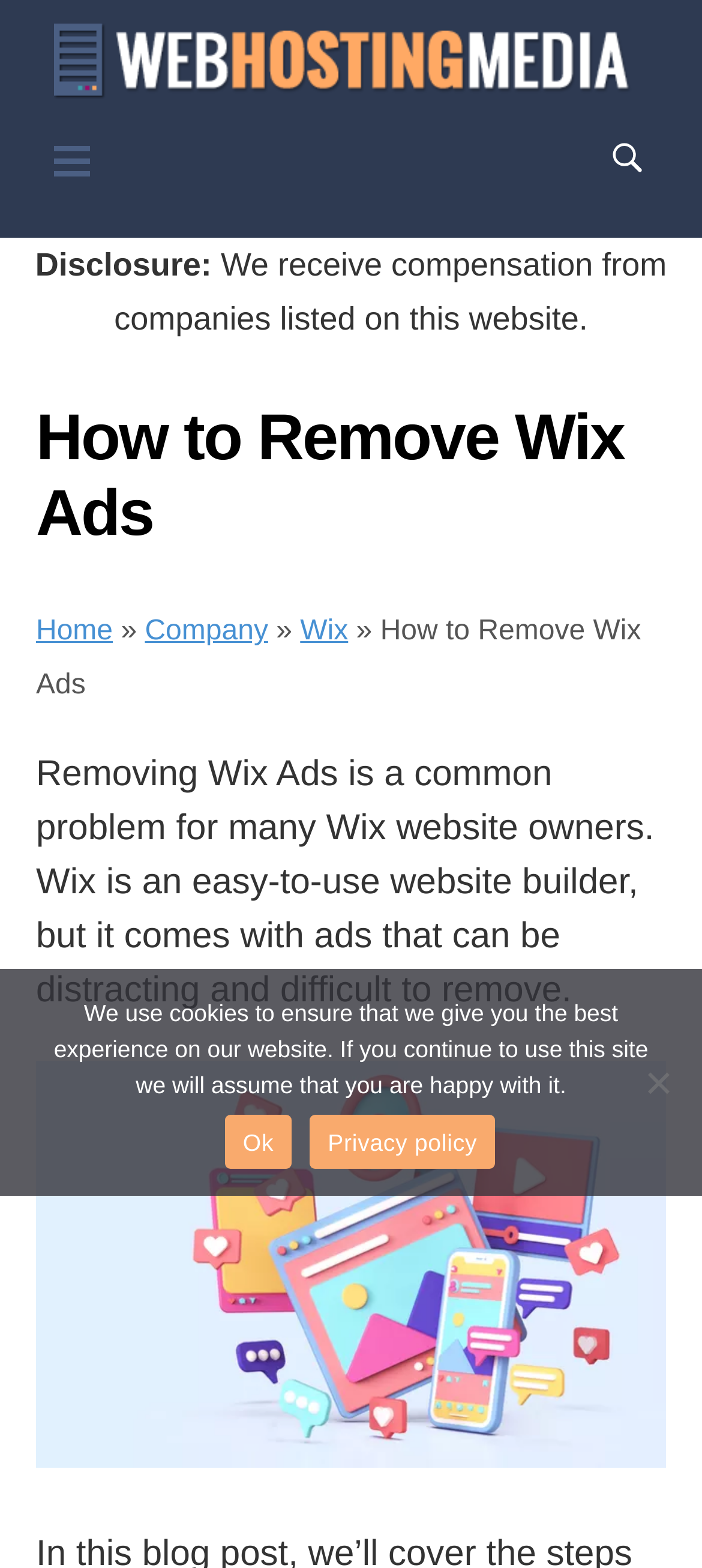Create a detailed summary of the webpage's content and design.

The webpage is about removing Wix ads, a common problem for Wix website owners. At the top left, there is a link to "web hosting media" accompanied by an image with the same name. On the top right, there is a search box. Below the search box, there is a disclosure statement that the website receives compensation from listed companies.

The main content of the webpage is headed by a title "How to Remove Wix Ads" which is also the title of the webpage. Below the title, there is a navigation menu with links to "Home", "Company", and "Wix". The main article starts with a brief introduction to the problem of Wix ads, stating that Wix is an easy-to-use website builder but comes with distracting and difficult-to-remove ads.

Below the introduction, there is a large image related to the topic. At the bottom of the page, there is a cookie notice dialog box that informs users about the website's cookie policy. The dialog box has a button to accept the policy and a link to the privacy policy. On the right side of the dialog box, there is a "No" button.